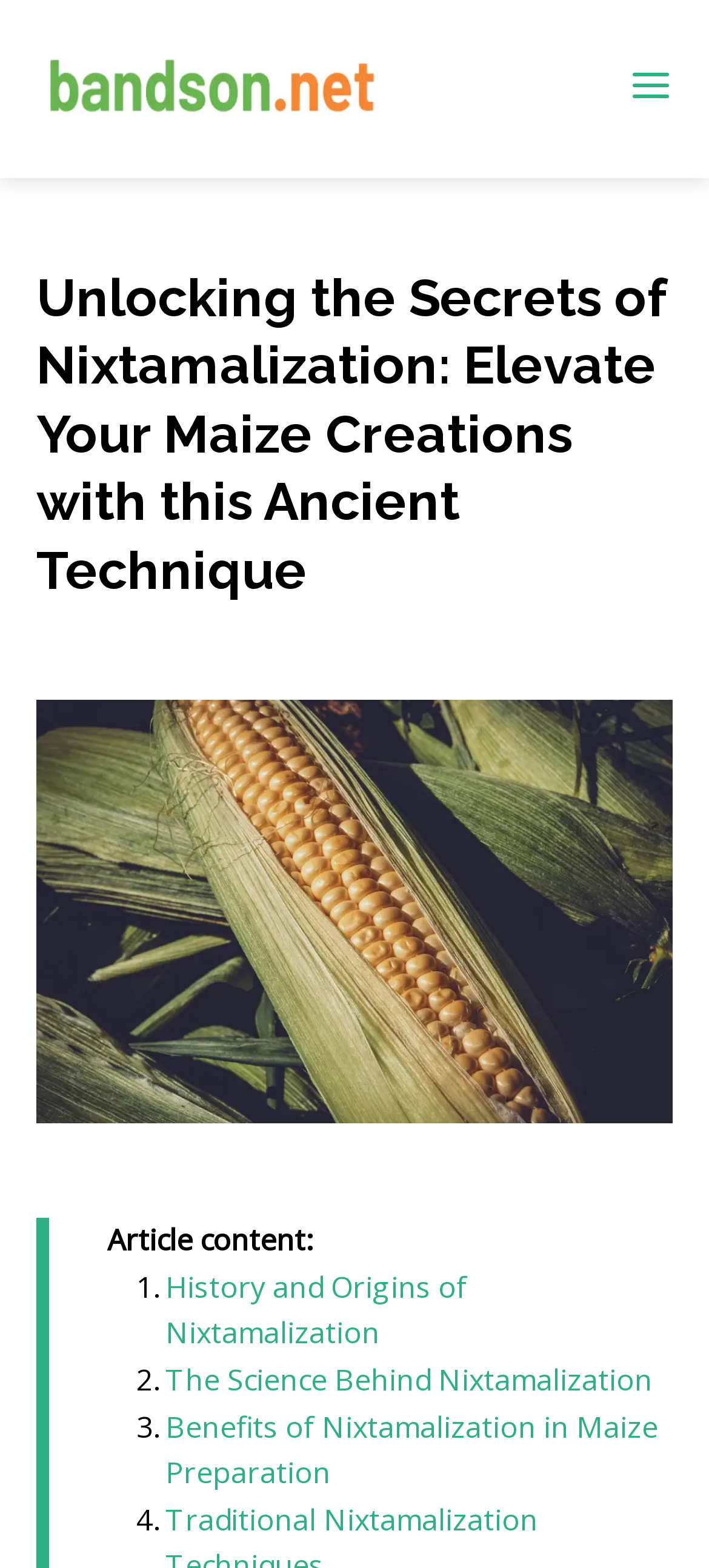Is there a button on the top right corner of the webpage?
Please provide a single word or phrase based on the screenshot.

Yes